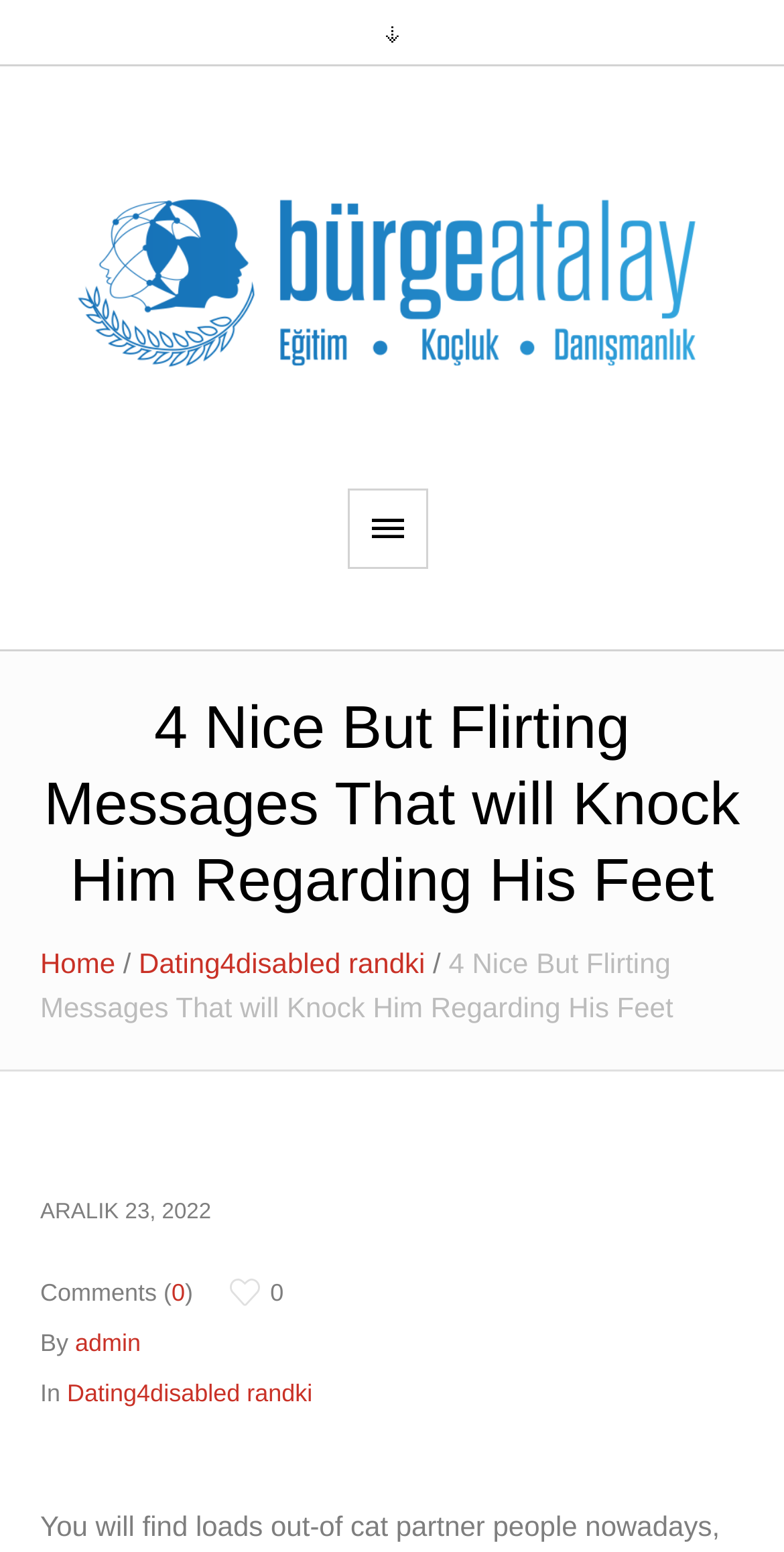Look at the image and give a detailed response to the following question: What is the author of the article?

I determined the author of the article by looking at the 'By' section, which is located below the article title and date. The 'By' section contains a link to the author's profile, which is labeled as 'admin'.